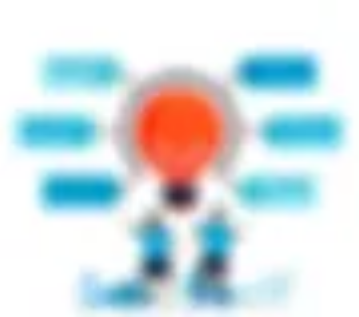Offer an in-depth caption for the image.

The image depicts a vibrant and stylized illustration related to extracurricular opportunities. At the center, a playful character features a bright orange light bulb head, symbolizing ideas and inspiration. Surrounding the character are various blue speech bubbles or boxes, which likely represent different categories or types of opportunities available, such as scholarships, job openings, and upcoming events. This visual emphasizes the theme of discovering valuable resources and staying informed in the context of academic and extracurricular pursuits, aligning with the message that balances the challenges of school with the pursuit of enriching activities.